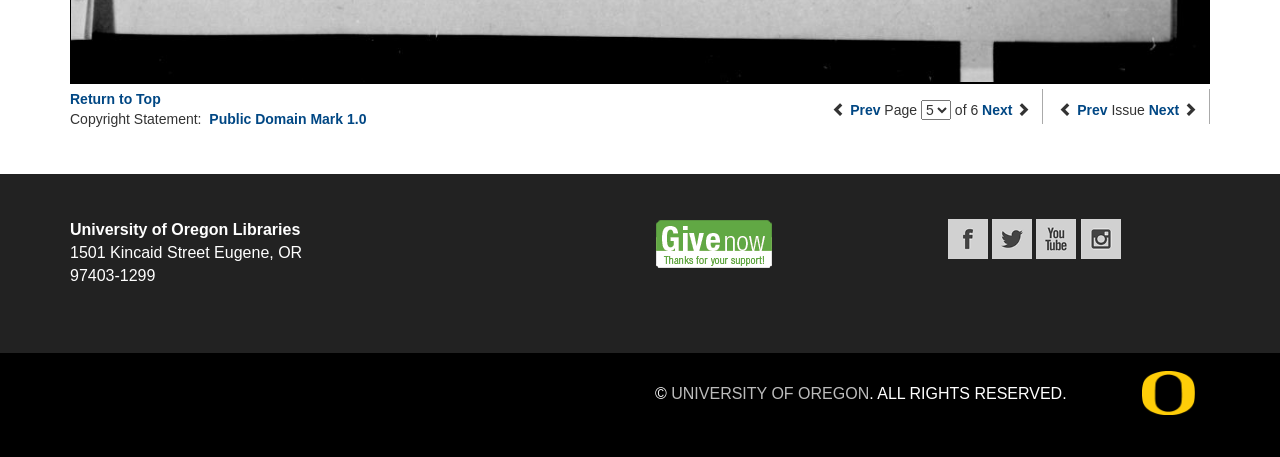Determine the bounding box coordinates of the region that needs to be clicked to achieve the task: "Visit Facebook".

[0.74, 0.502, 0.775, 0.54]